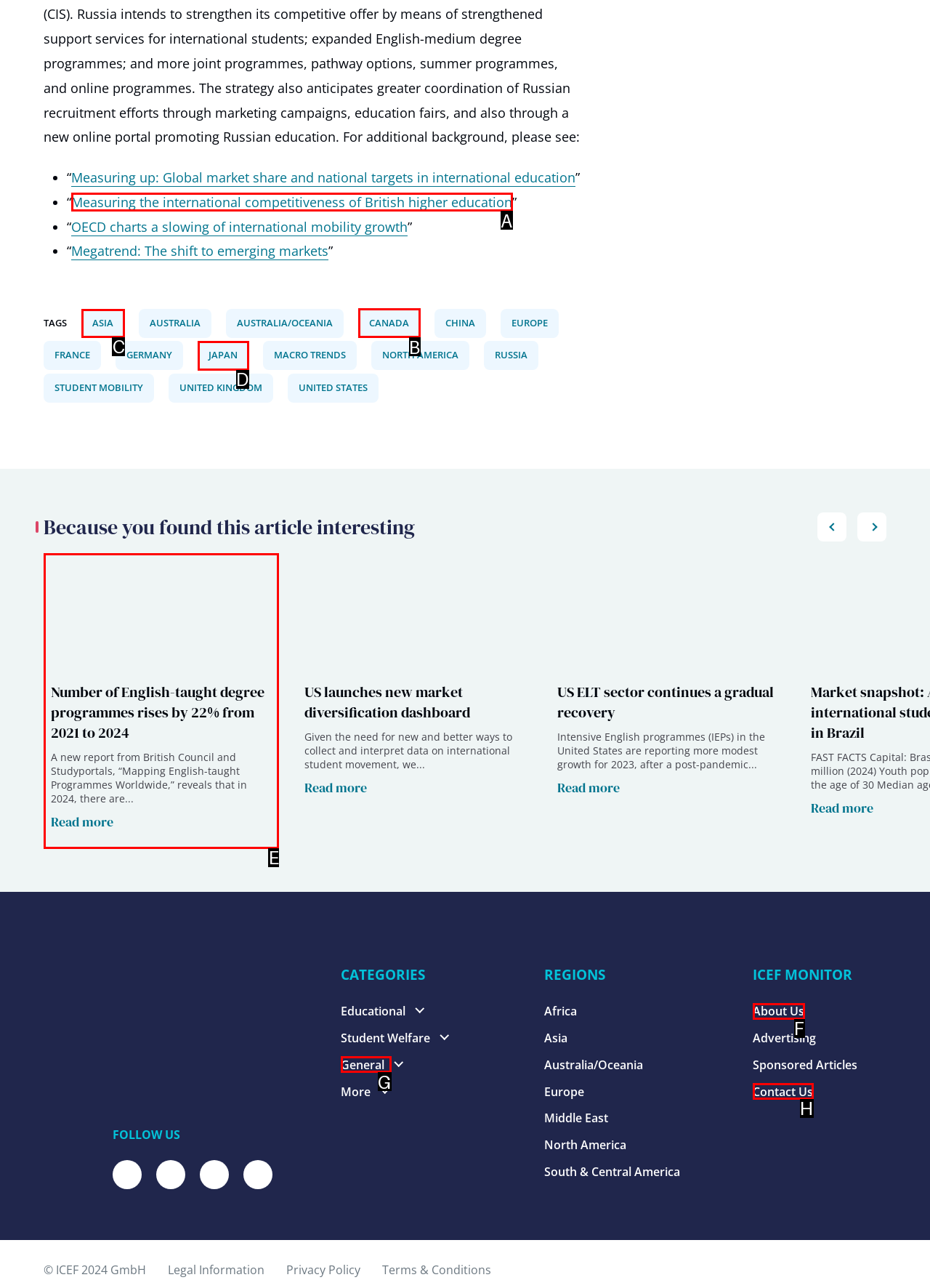Specify the letter of the UI element that should be clicked to achieve the following: View all Asia articles
Provide the corresponding letter from the choices given.

C